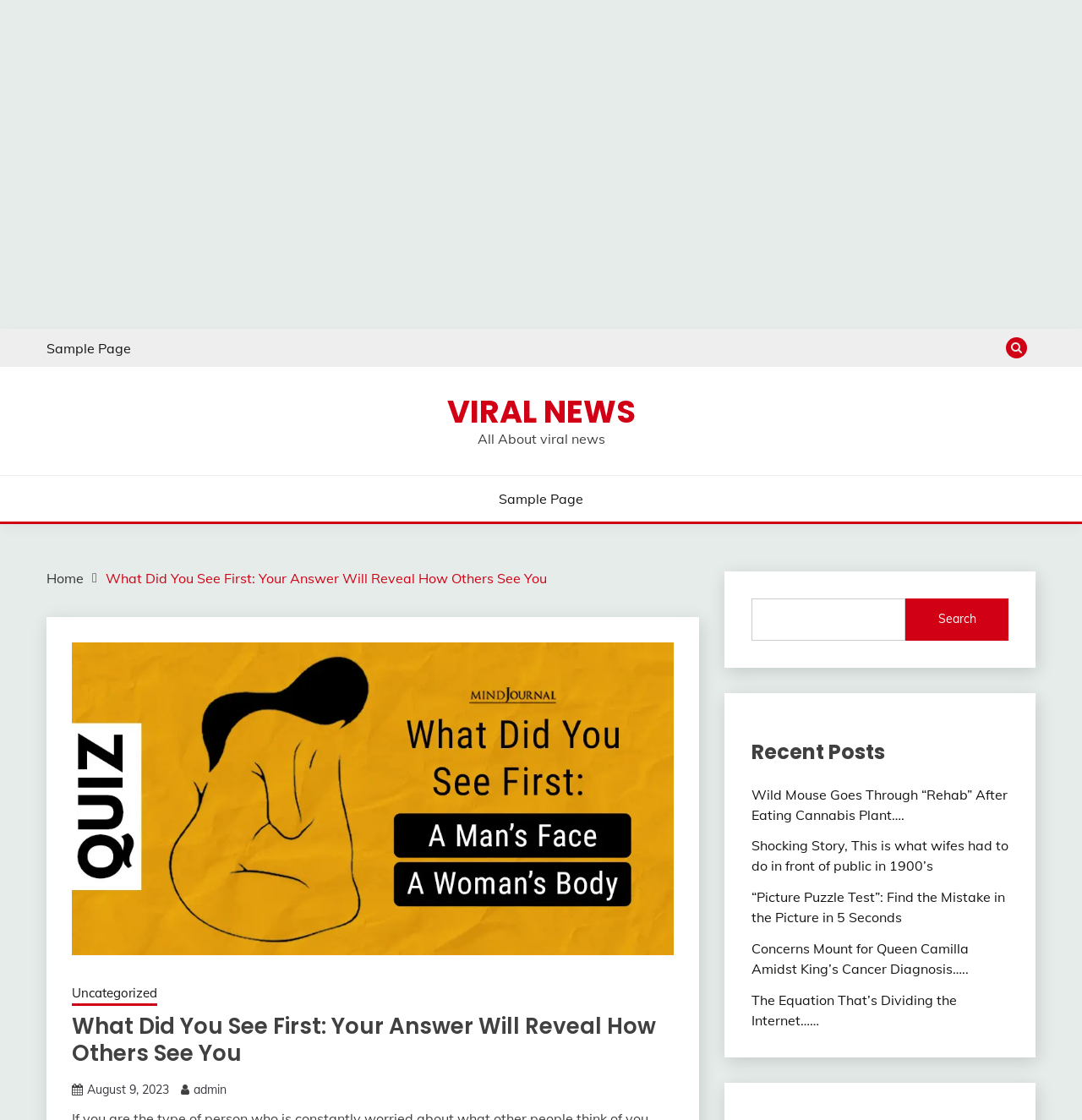Highlight the bounding box coordinates of the element you need to click to perform the following instruction: "Read the recent post 'Wild Mouse Goes Through “Rehab” After Eating Cannabis Plant…'."

[0.694, 0.702, 0.931, 0.735]